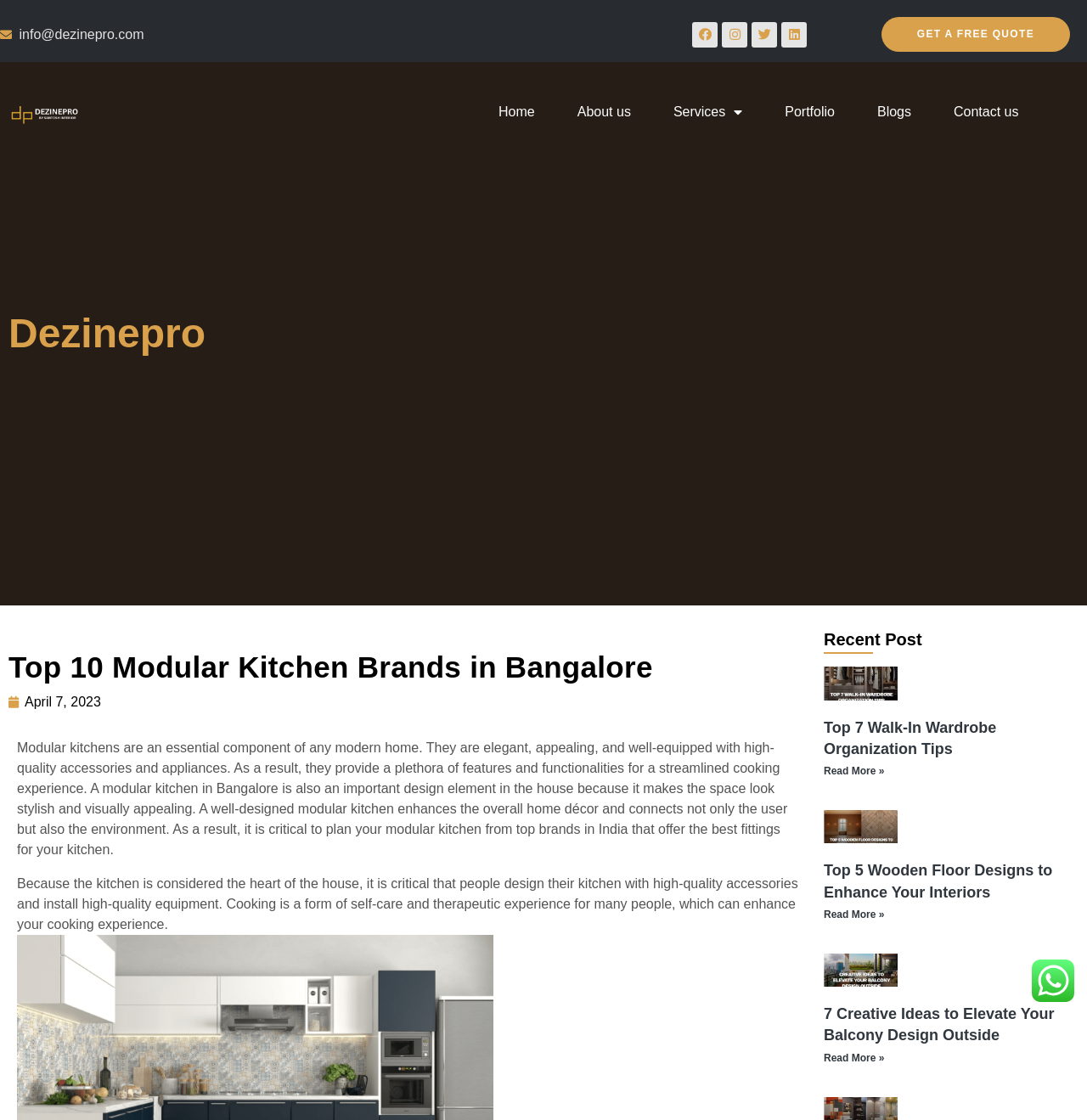Give a succinct answer to this question in a single word or phrase: 
How many recent posts are there?

3